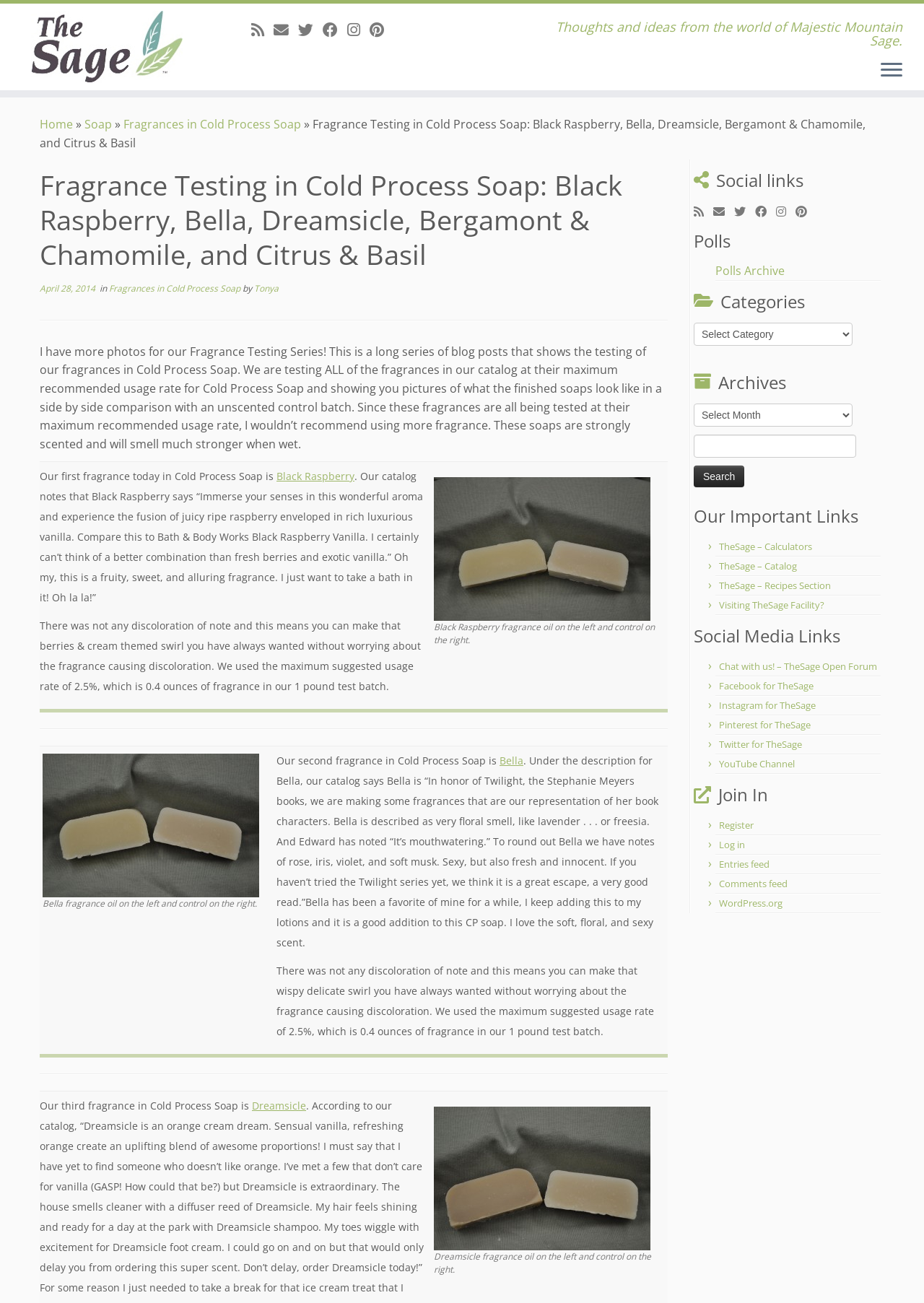What is the purpose of the fragrance testing?
Answer the question with detailed information derived from the image.

The purpose of the fragrance testing is to show the finished soap results, specifically how the fragrances perform in cold process soap. This is evident from the text, which states that the testing is done to show pictures of what the finished soaps look like in a side by side comparison with an unscented control batch.